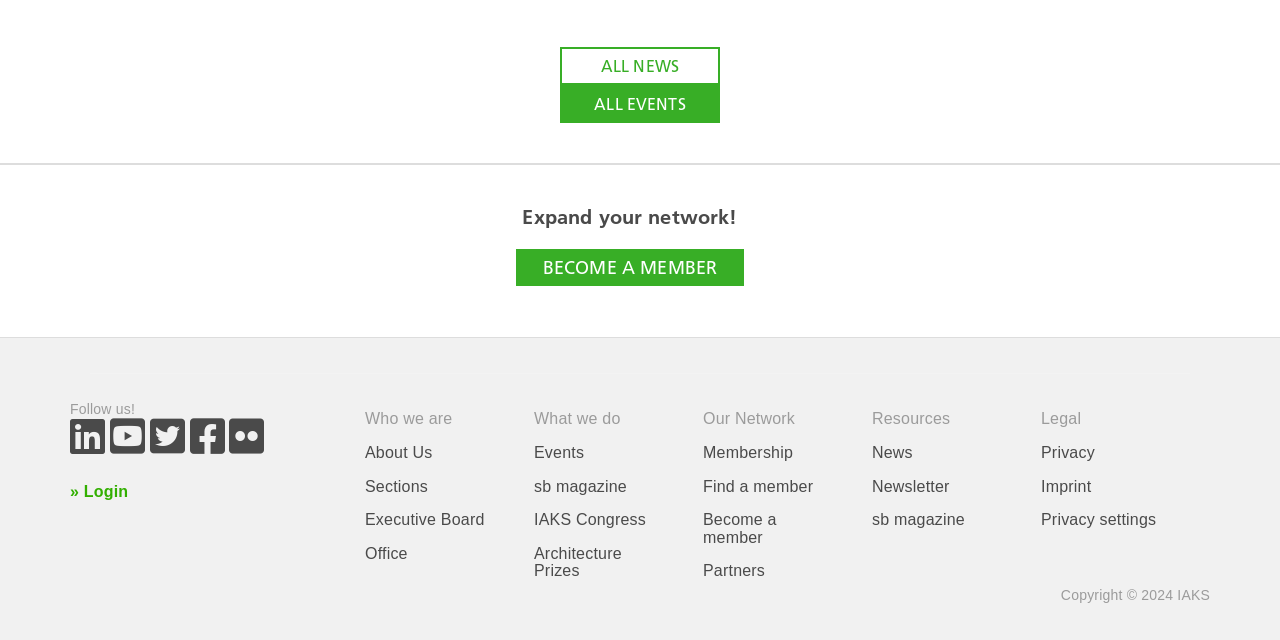Please give a concise answer to this question using a single word or phrase: 
What is the name of the organization behind the webpage?

IAKS